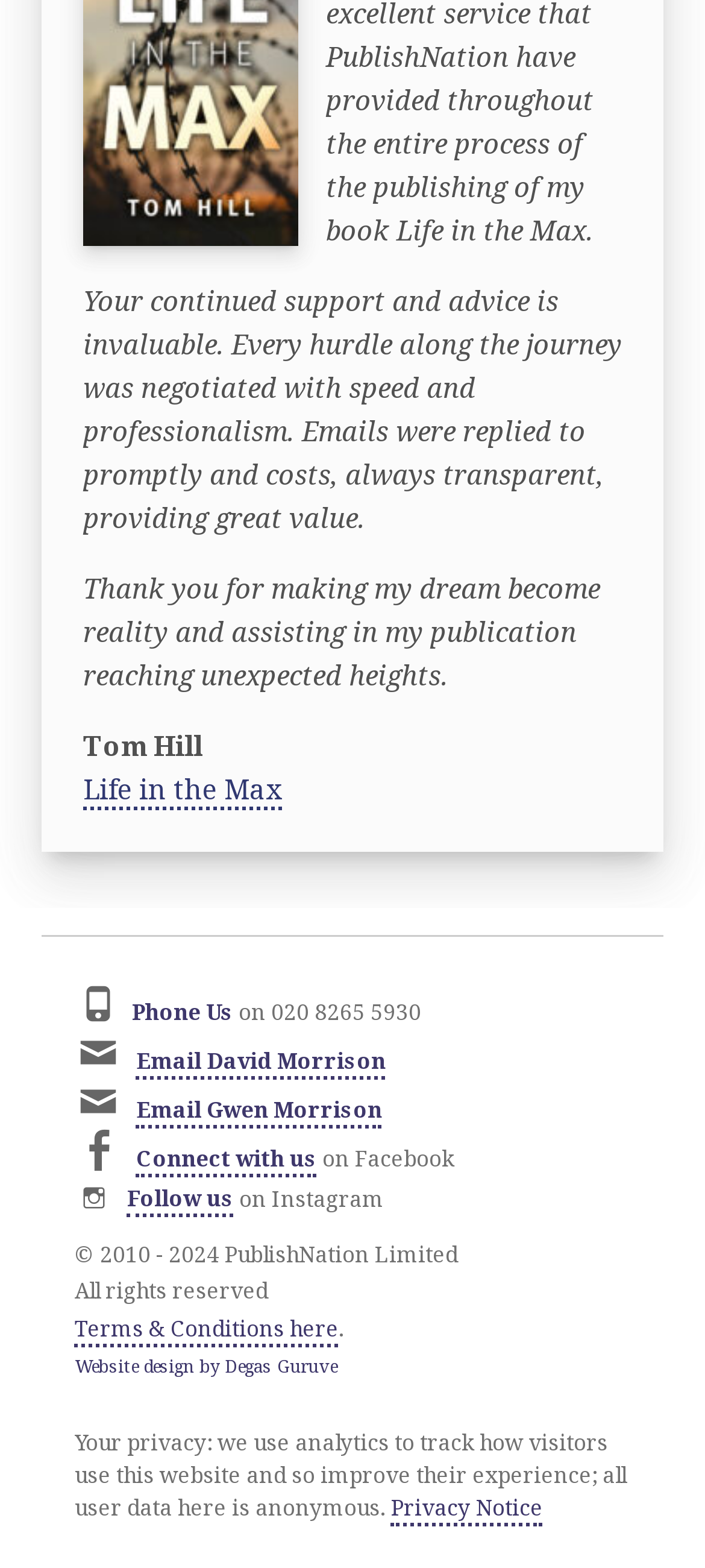What is the name of the person who wrote the first testimonial?
Look at the image and provide a short answer using one word or a phrase.

Not mentioned